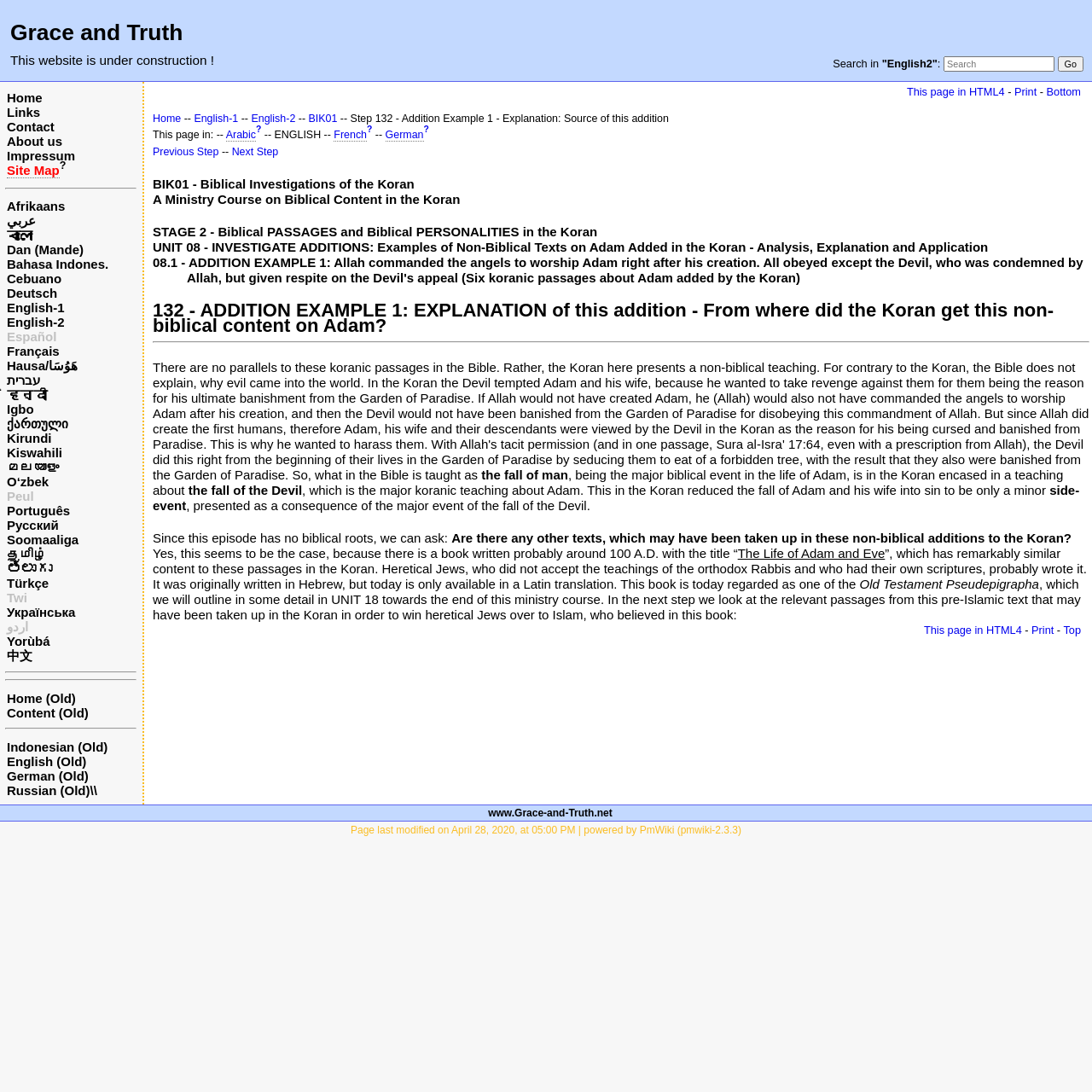What is the topic of the current webpage?
Please look at the screenshot and answer using one word or phrase.

Addition Example 1